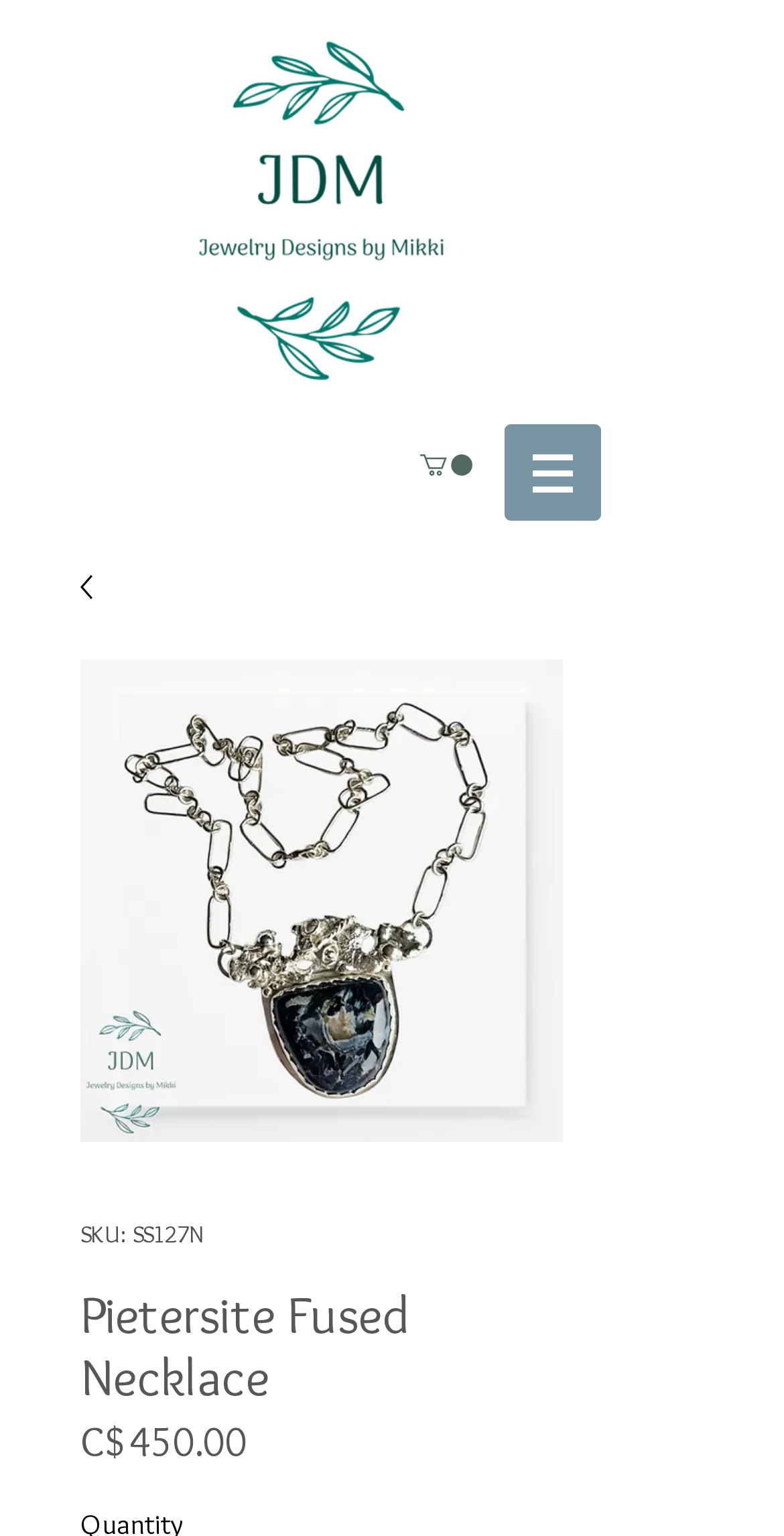What is the length of the chain?
Refer to the screenshot and respond with a concise word or phrase.

18-inch